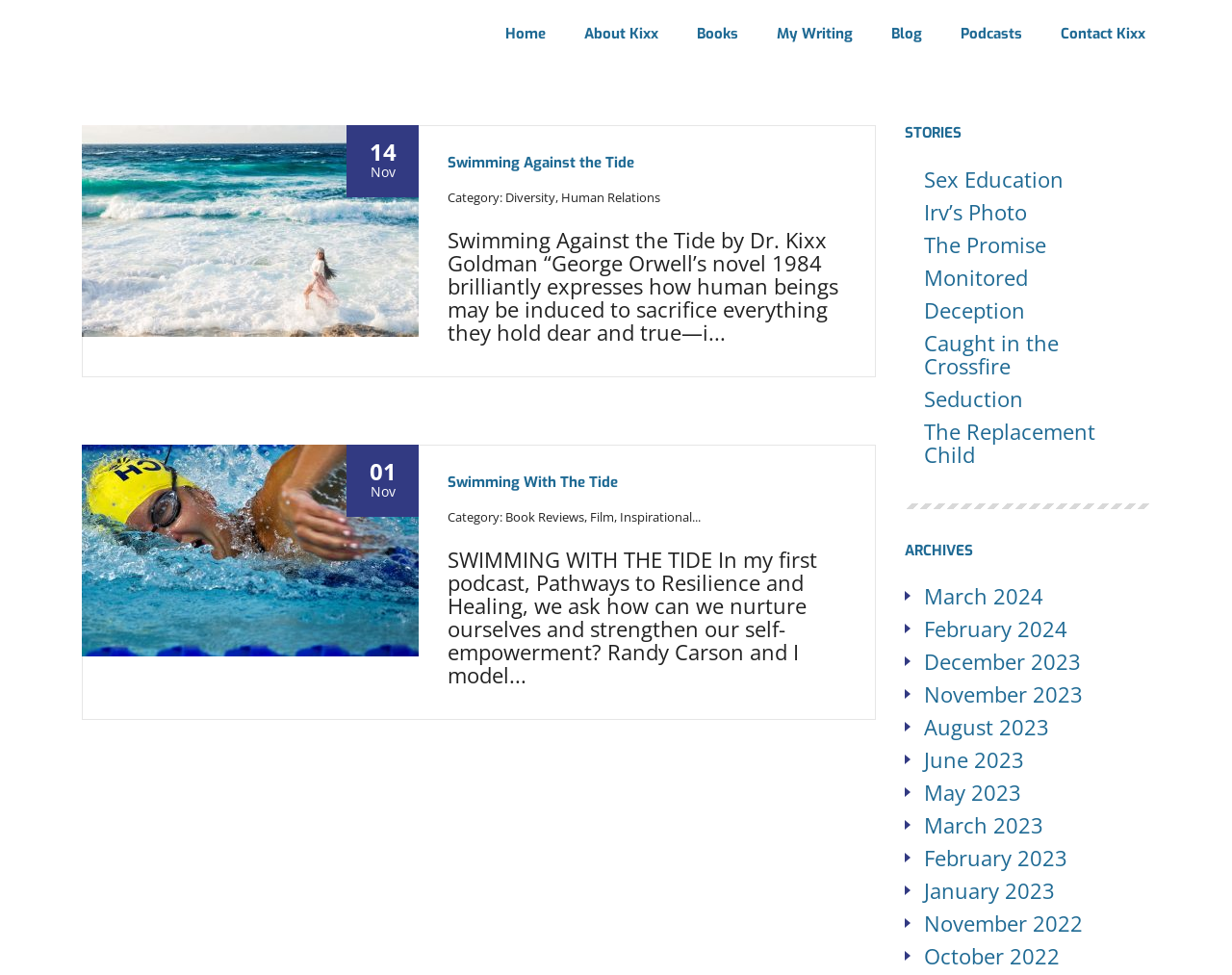Locate the bounding box coordinates of the element's region that should be clicked to carry out the following instruction: "Click on the 'Home' link". The coordinates need to be four float numbers between 0 and 1, i.e., [left, top, right, bottom].

[0.395, 0.023, 0.459, 0.046]